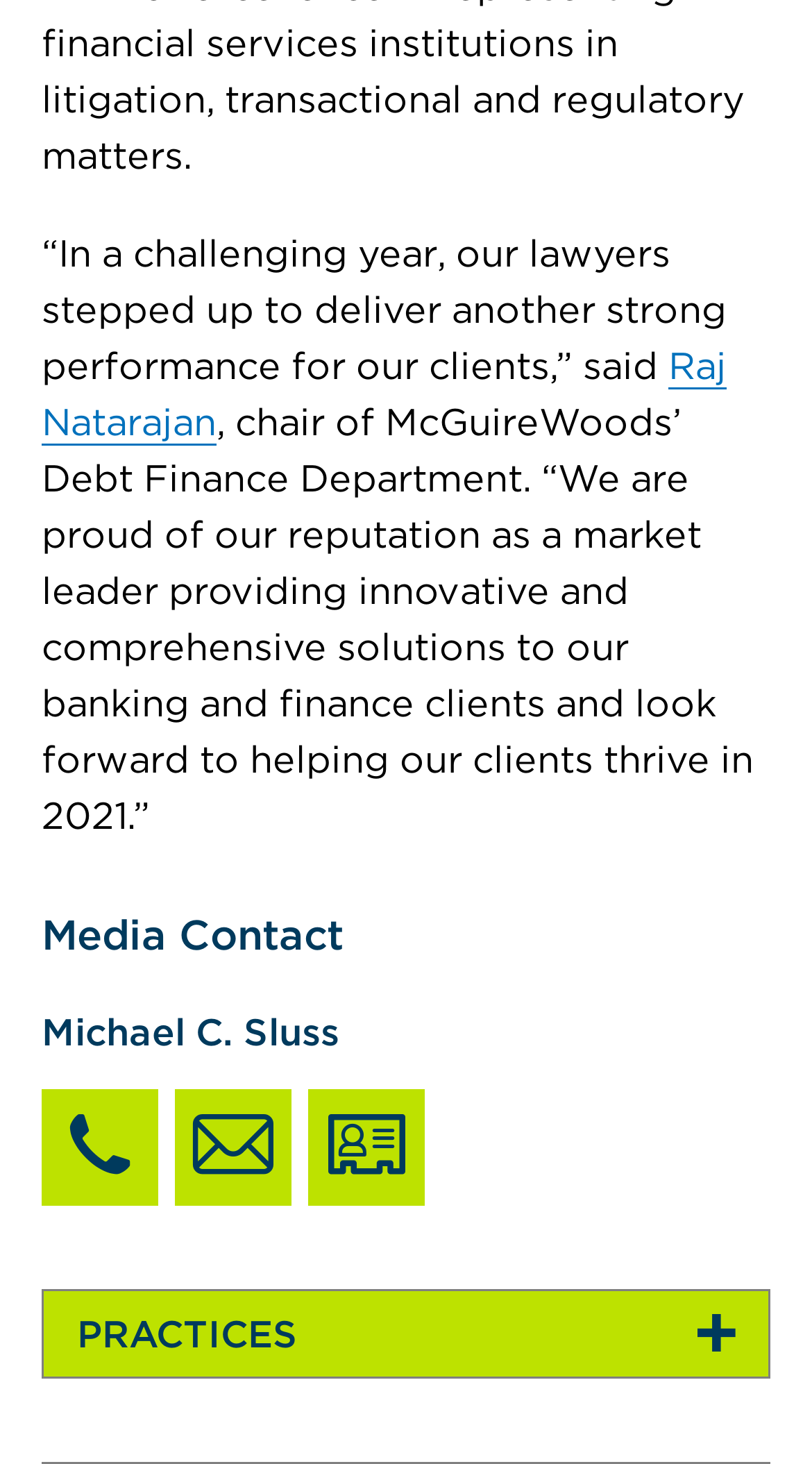Respond with a single word or phrase:
What is the bounding box coordinate of the region that describes the quote?

[0.051, 0.158, 0.895, 0.265]